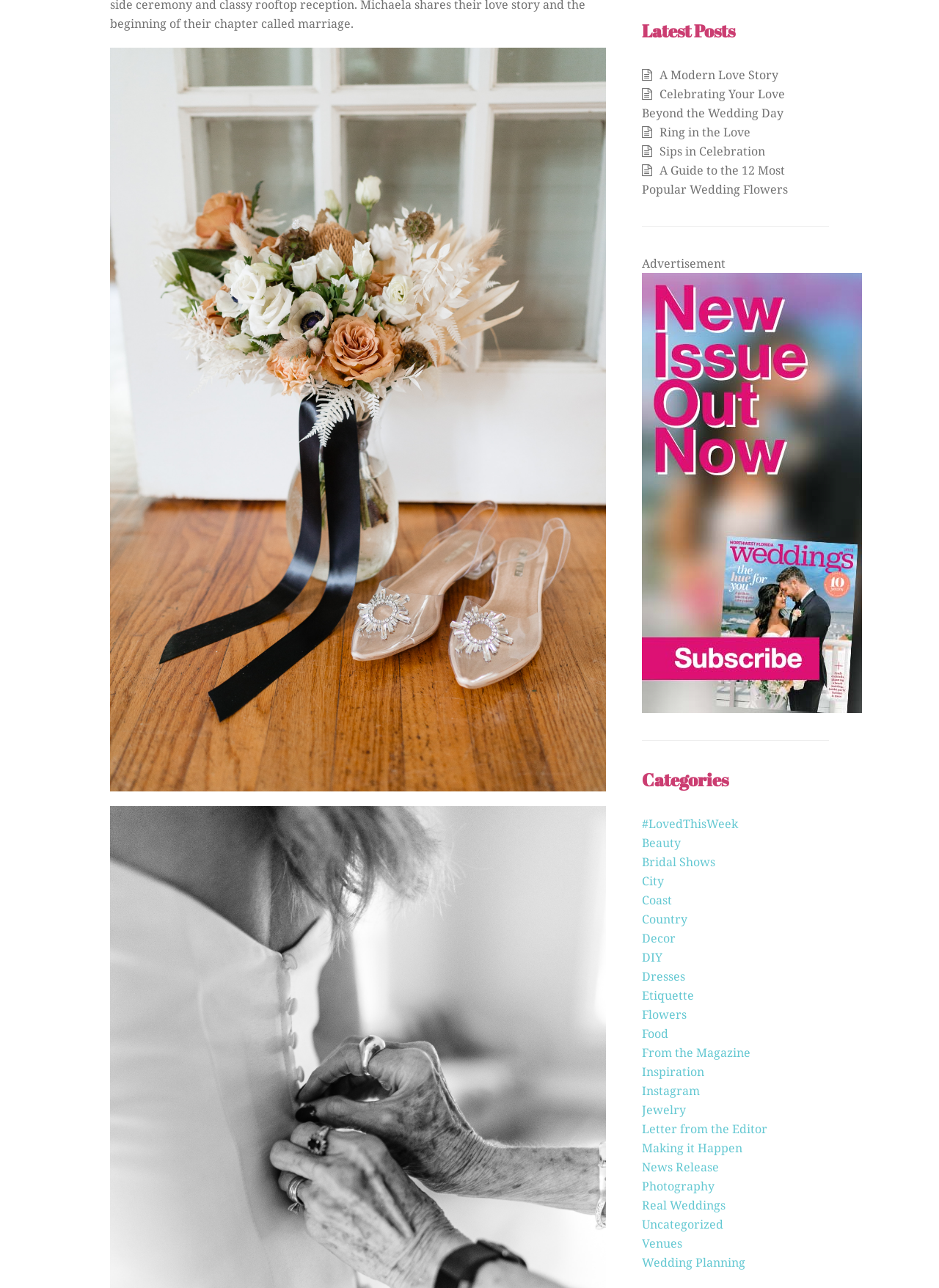Please specify the bounding box coordinates of the clickable region to carry out the following instruction: "View 'Categories'". The coordinates should be four float numbers between 0 and 1, in the format [left, top, right, bottom].

[0.684, 0.596, 0.883, 0.615]